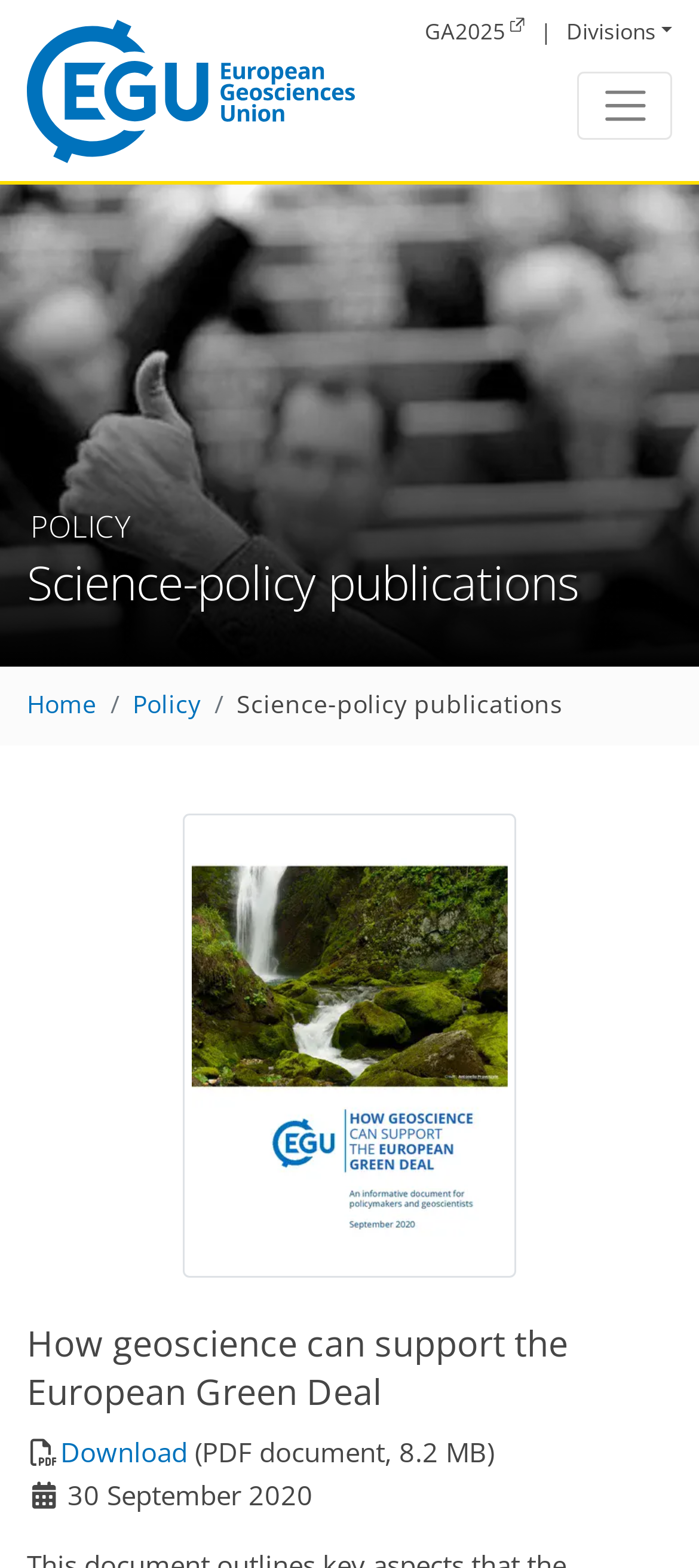Please mark the clickable region by giving the bounding box coordinates needed to complete this instruction: "Explore 'Myipaddress com'".

None